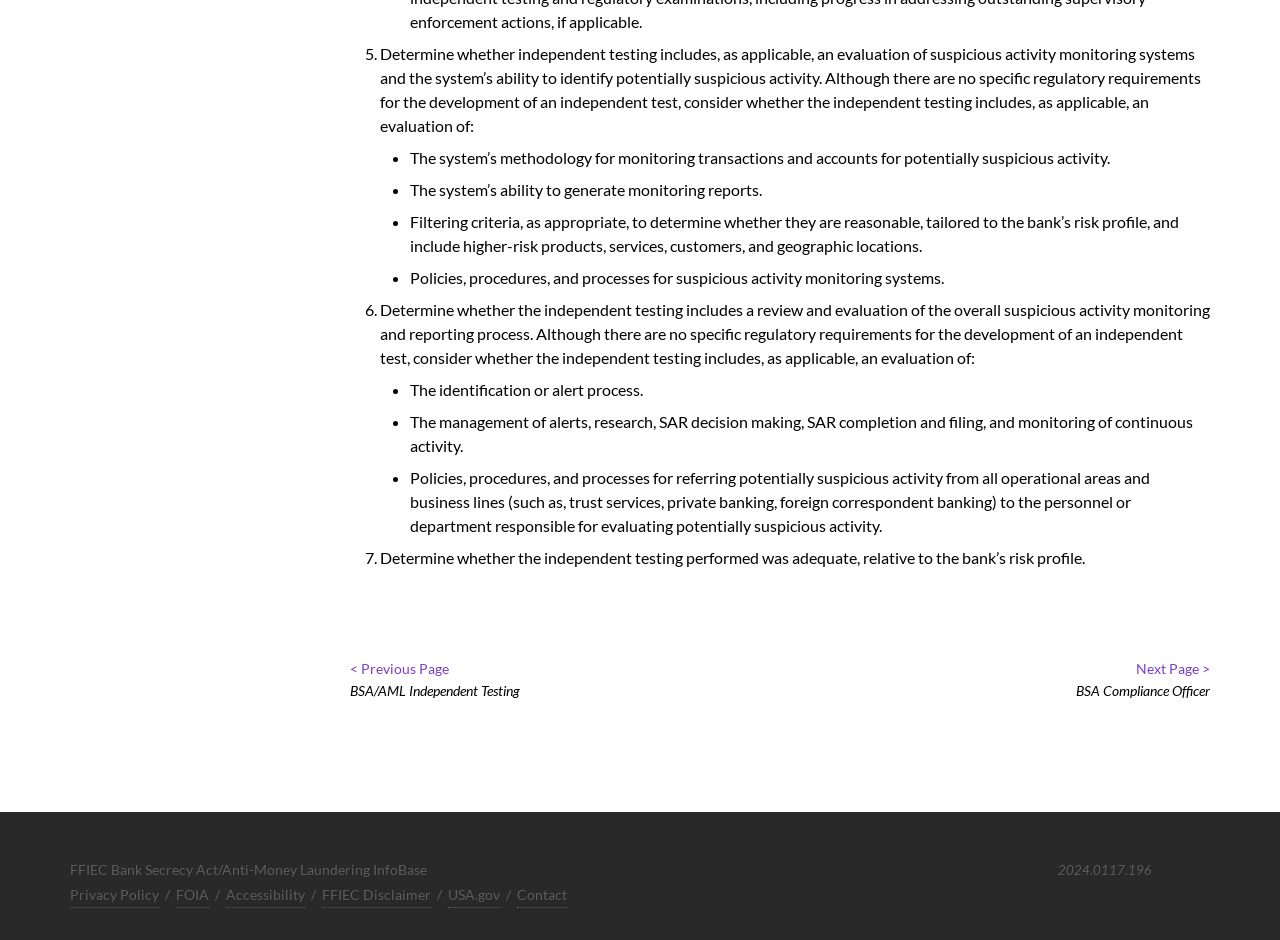Can you specify the bounding box coordinates for the region that should be clicked to fulfill this instruction: "go to previous page".

[0.273, 0.703, 0.351, 0.721]